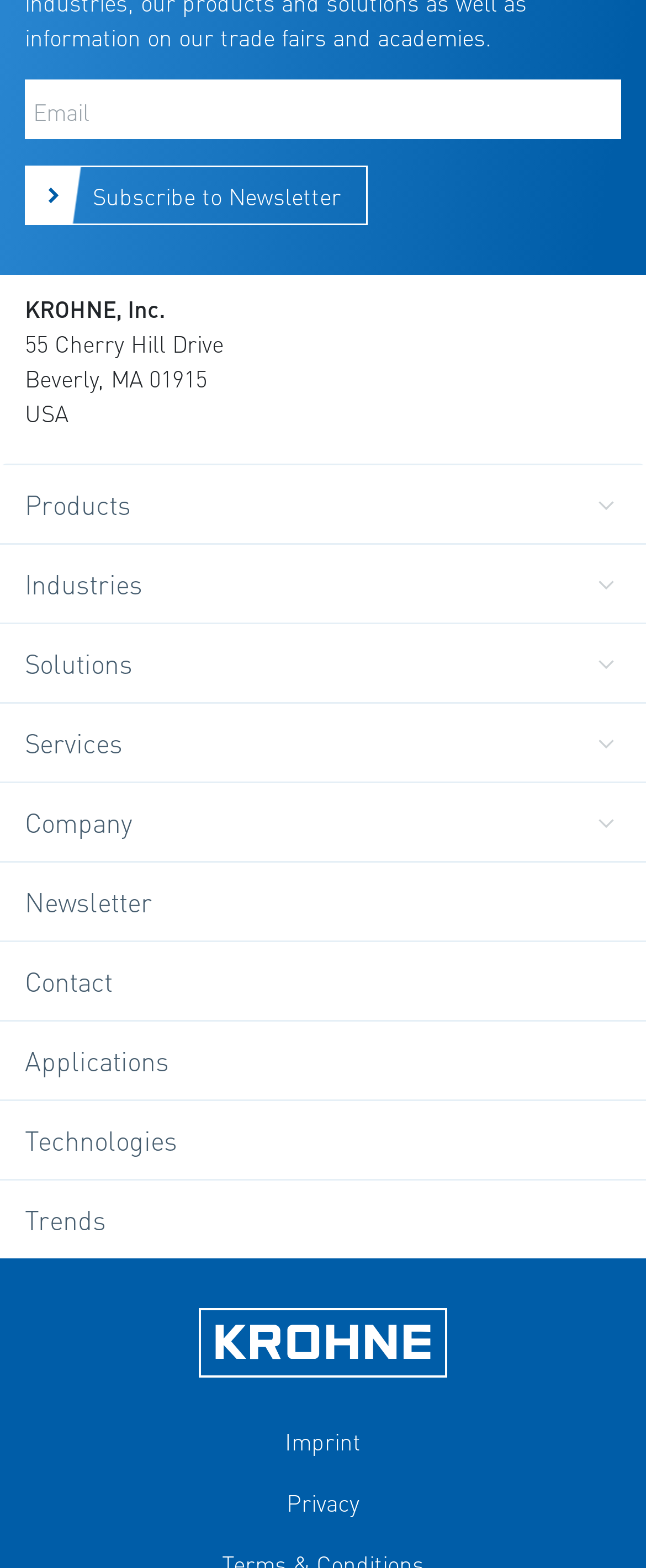Please predict the bounding box coordinates of the element's region where a click is necessary to complete the following instruction: "Learn about NetQX - 4 Door Controller". The coordinates should be represented by four float numbers between 0 and 1, i.e., [left, top, right, bottom].

None